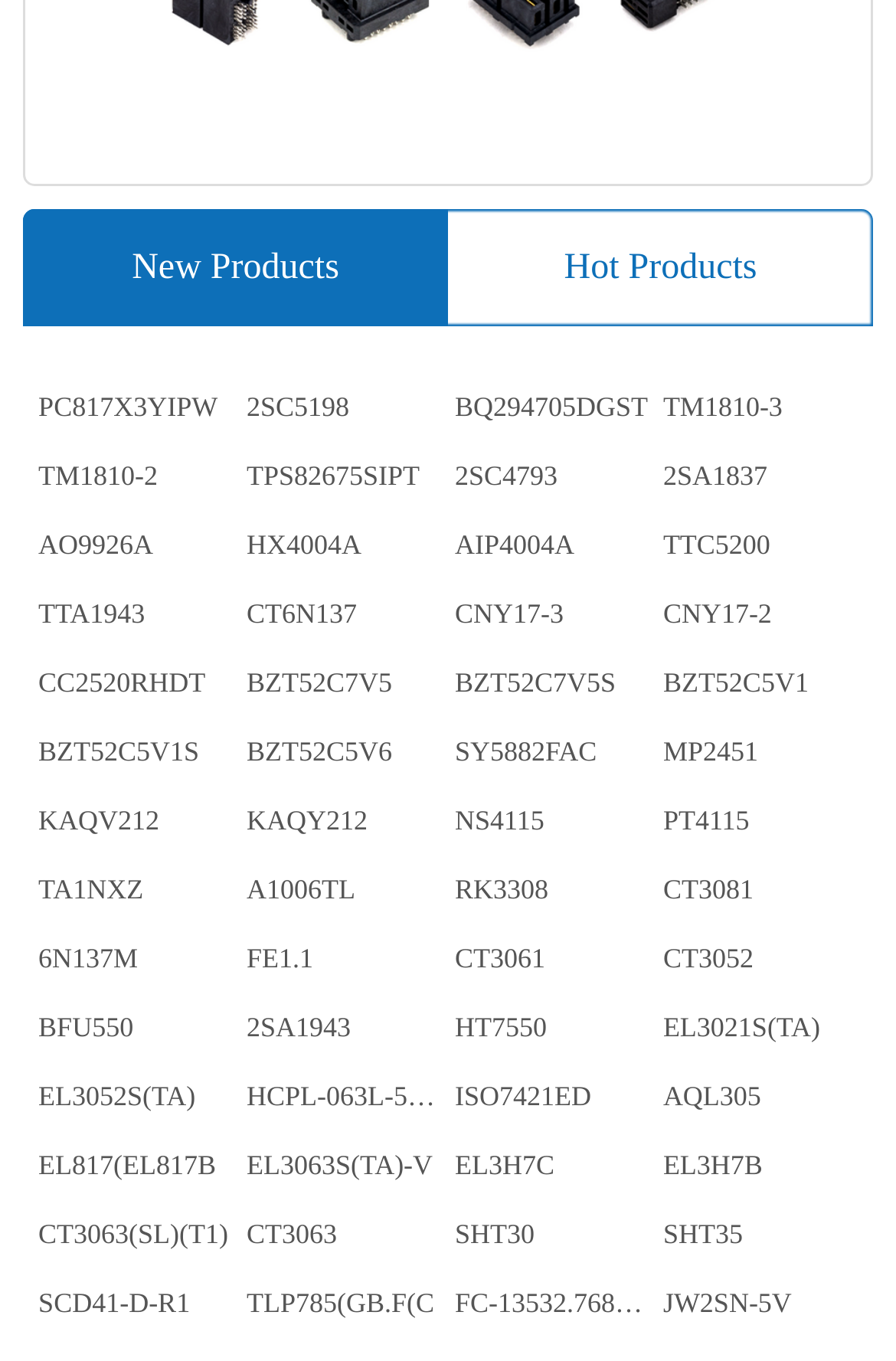Please identify the bounding box coordinates of the clickable element to fulfill the following instruction: "Click on PC817X3YIPW". The coordinates should be four float numbers between 0 and 1, i.e., [left, top, right, bottom].

[0.035, 0.274, 0.268, 0.325]